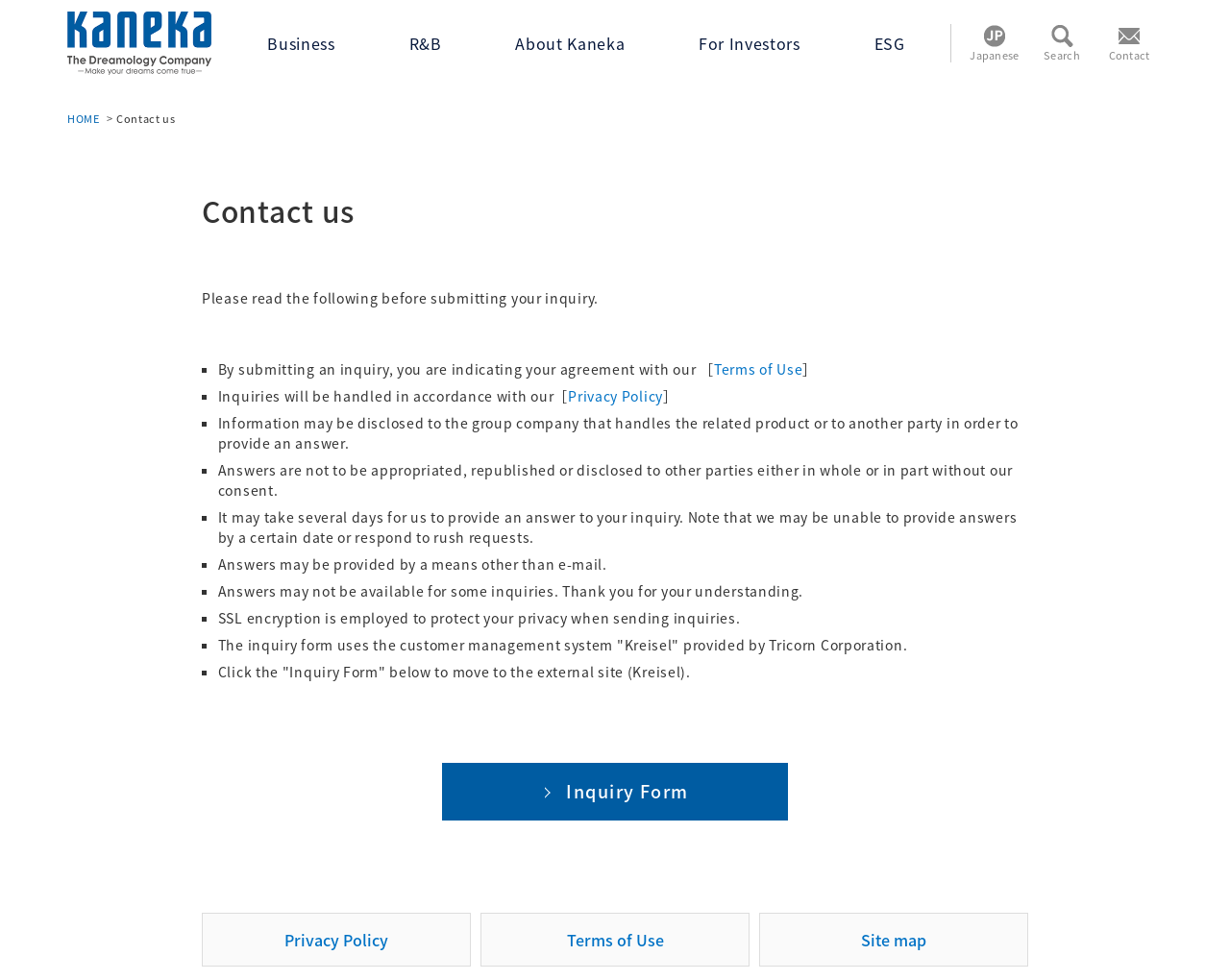Refer to the screenshot and give an in-depth answer to this question: How will my inquiry be handled?

The webpage states that inquiries will be handled in accordance with the 'Privacy Policy', which is linked at the bottom of the webpage.